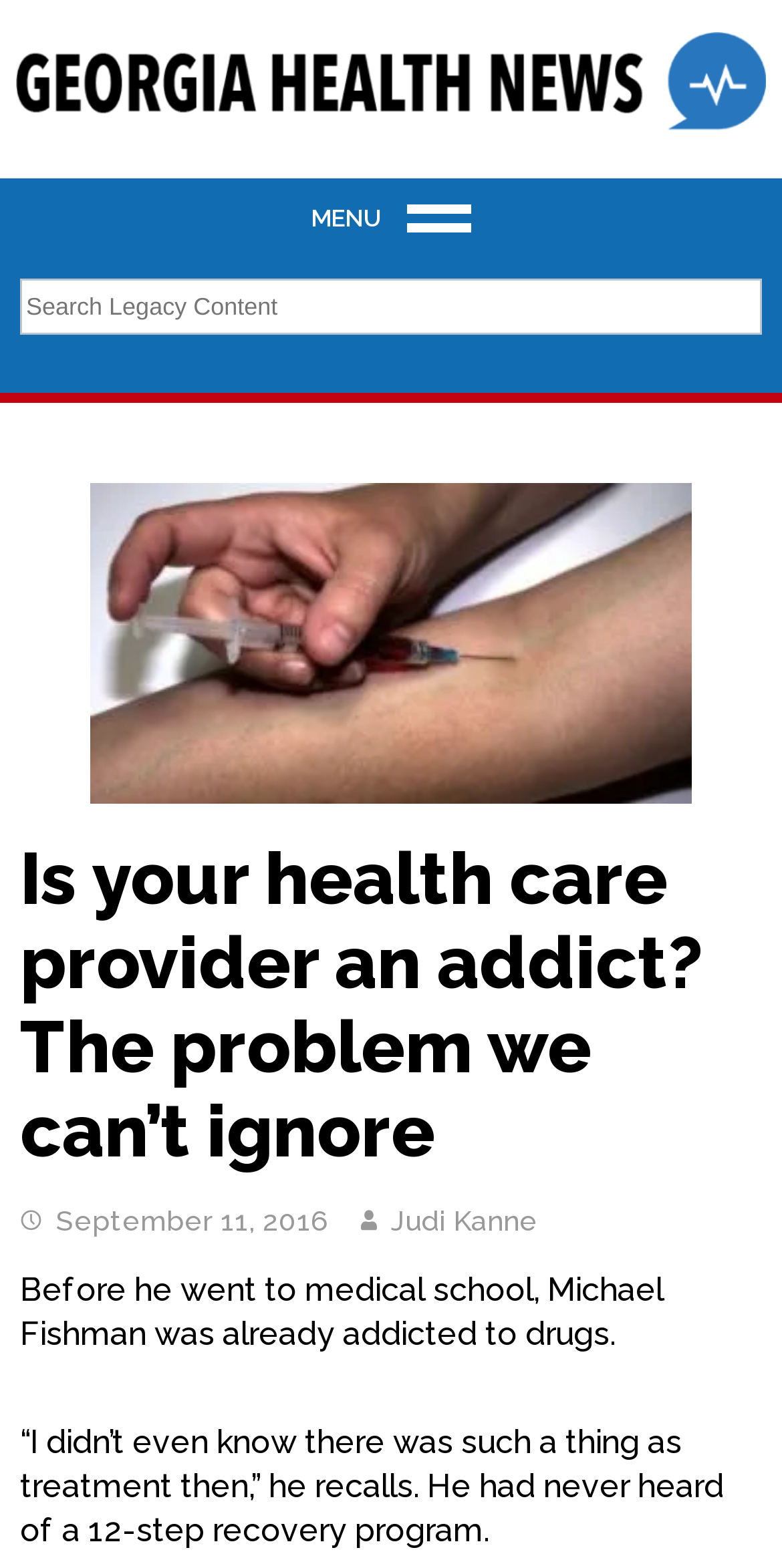Please answer the following question using a single word or phrase: 
What was Michael Fishman addicted to?

Drugs